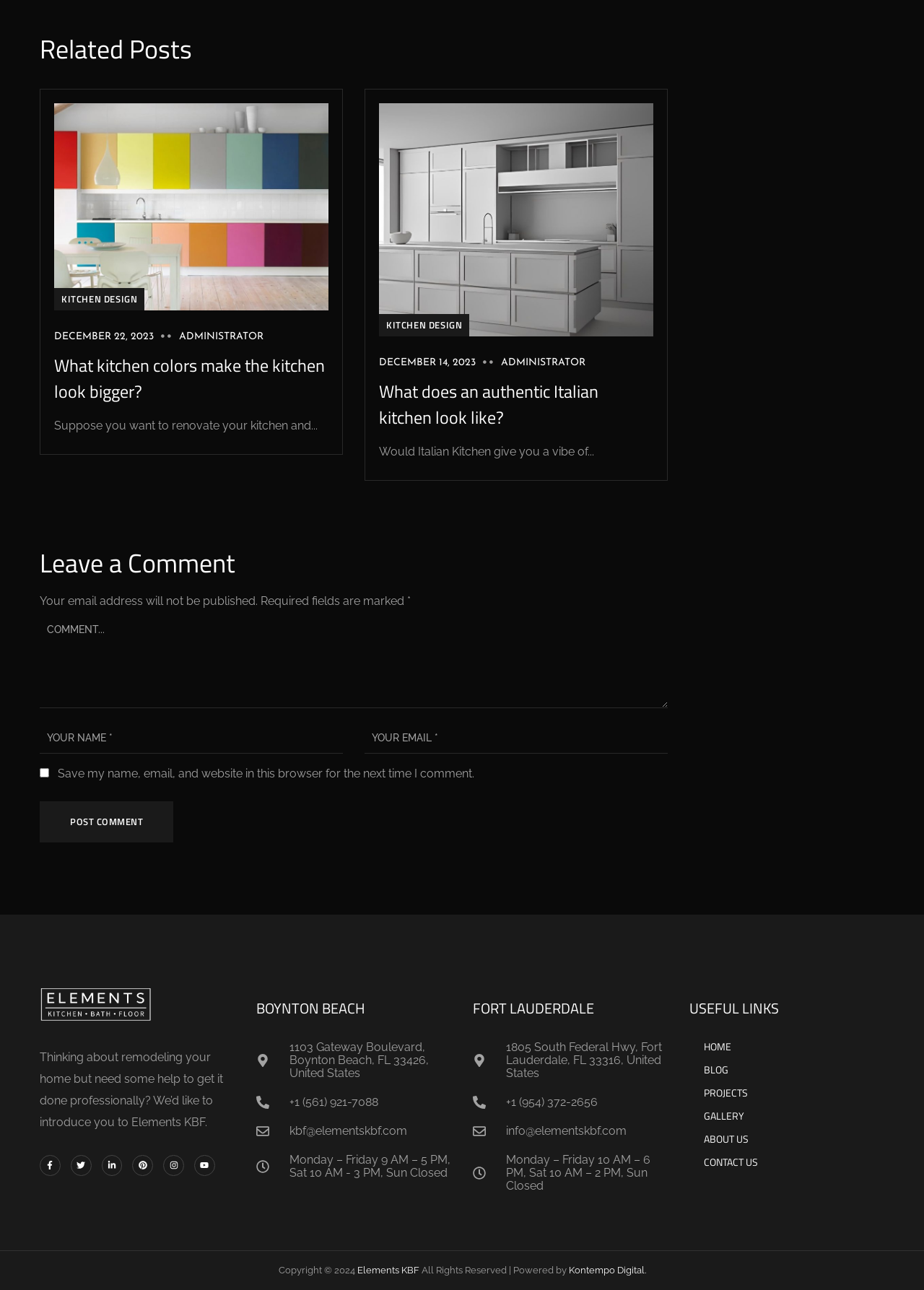Could you indicate the bounding box coordinates of the region to click in order to complete this instruction: "Post a comment".

[0.043, 0.621, 0.188, 0.653]